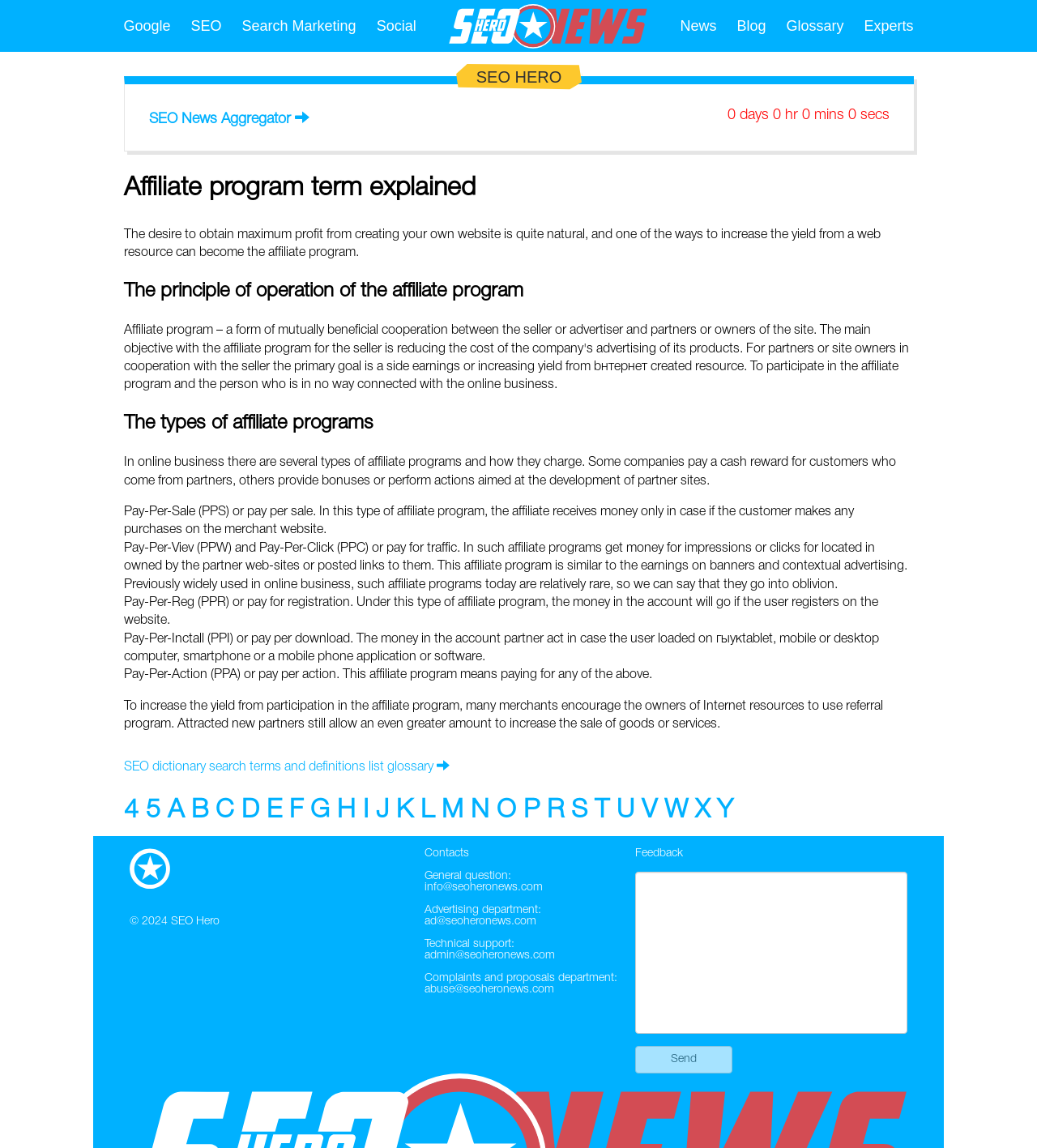Can you find the bounding box coordinates of the area I should click to execute the following instruction: "Search for replica watches"?

None